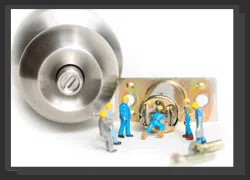What is scattered around the scene?
Provide a detailed answer to the question, using the image to inform your response.

As I analyze the image, I observe that the surrounding area of the lock assembly is cluttered with various objects. Upon closer inspection, I identify these objects as tools and spare keys, which are likely being used by the locksmiths for the installation process. This highlights the hands-on nature of locksmith work.